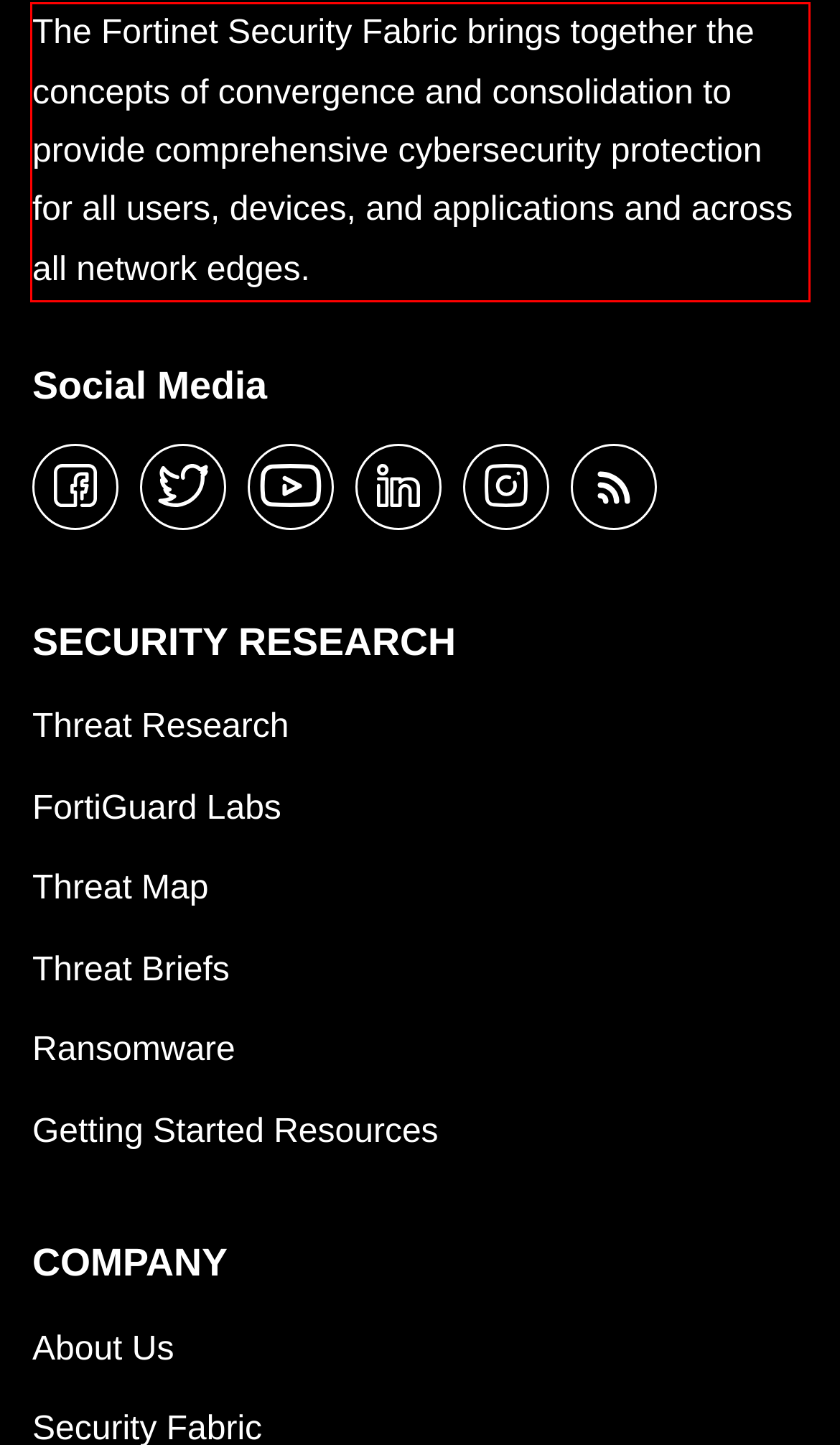Within the screenshot of a webpage, identify the red bounding box and perform OCR to capture the text content it contains.

The Fortinet Security Fabric brings together the concepts of convergence and consolidation to provide comprehensive cybersecurity protection for all users, devices, and applications and across all network edges.